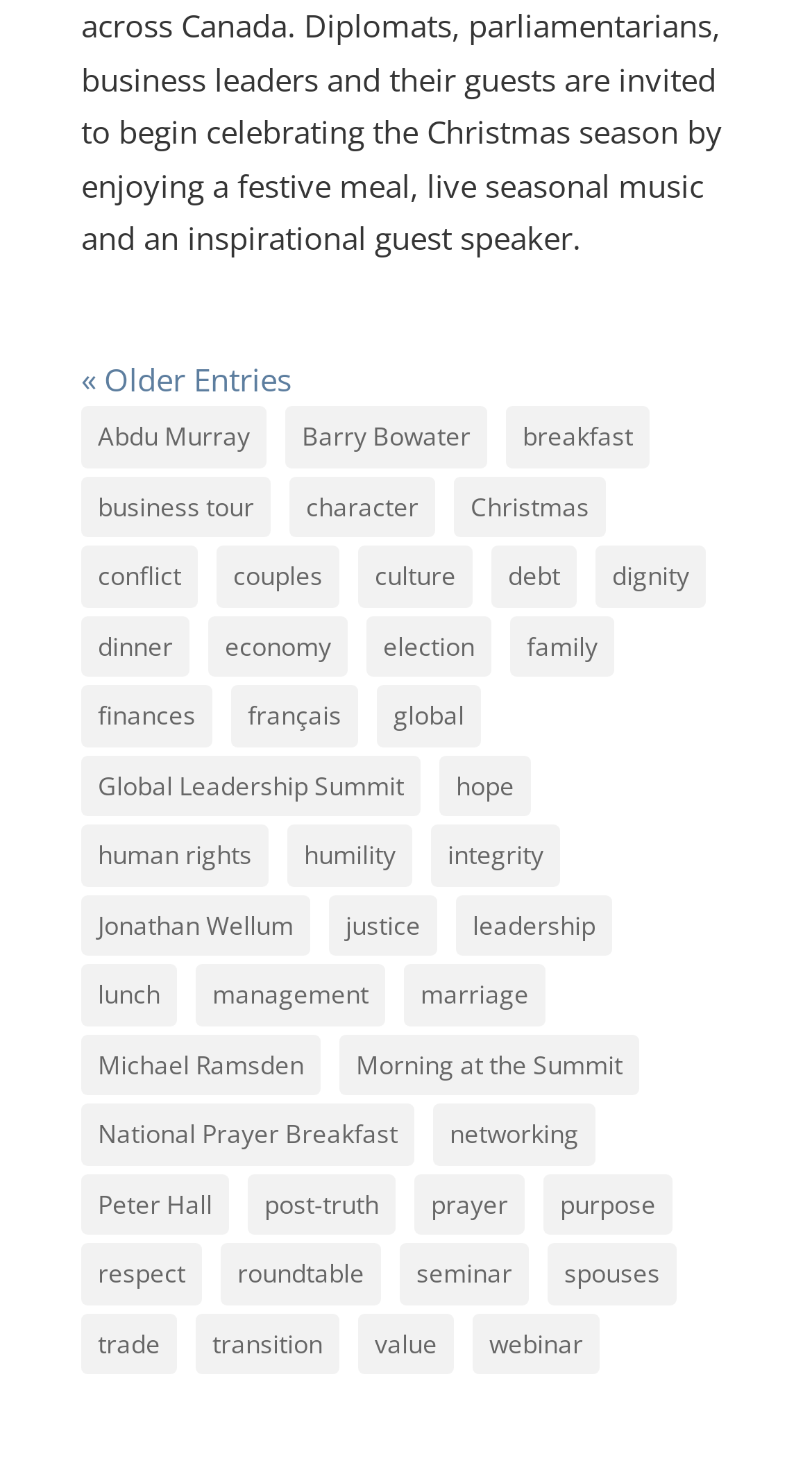Find the bounding box coordinates of the element you need to click on to perform this action: 'Click on 'Abdu Murray''. The coordinates should be represented by four float values between 0 and 1, in the format [left, top, right, bottom].

[0.1, 0.278, 0.328, 0.32]